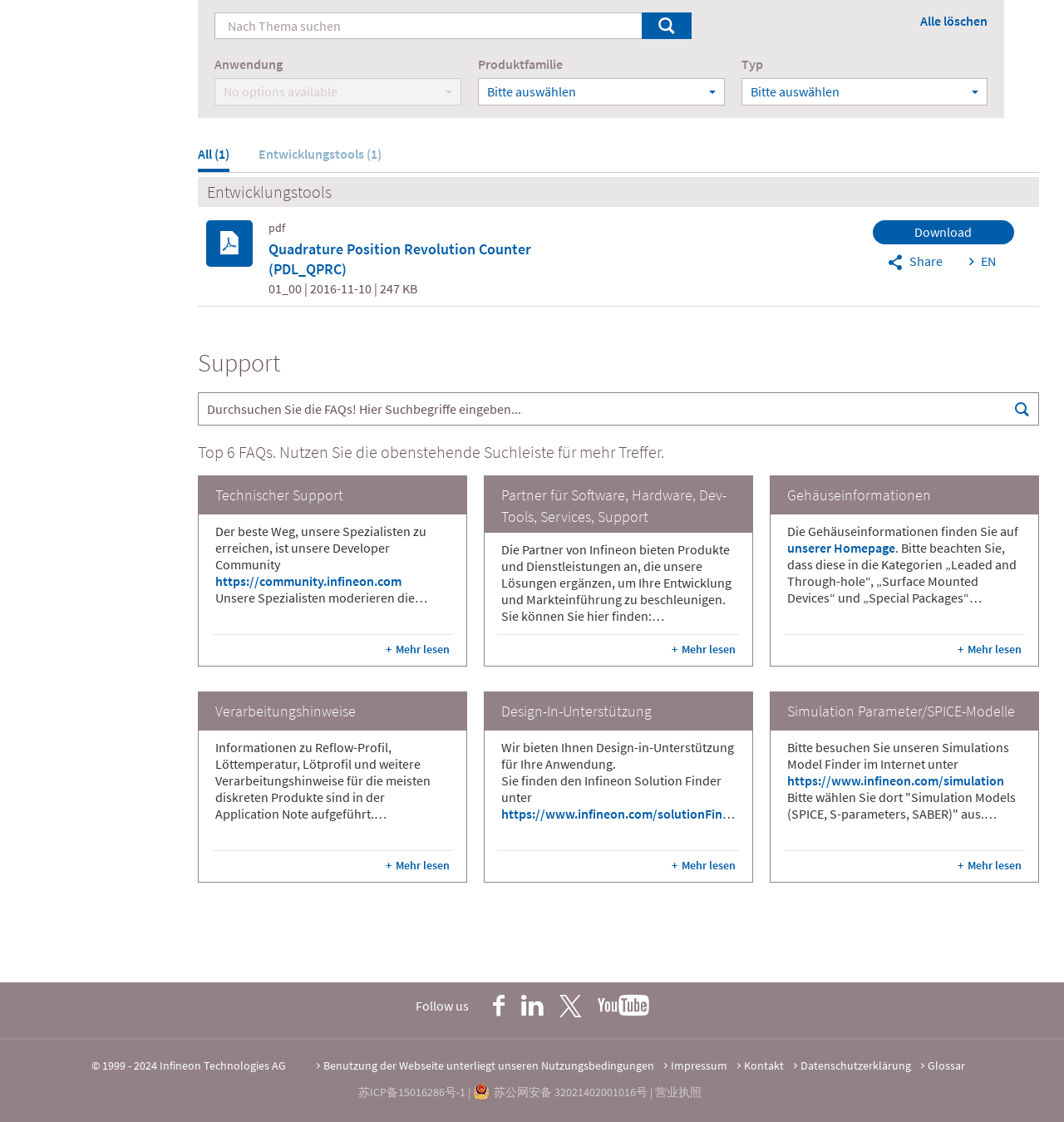Give the bounding box coordinates for the element described as: "https://www.infineon.com/call".

[0.203, 0.969, 0.367, 0.984]